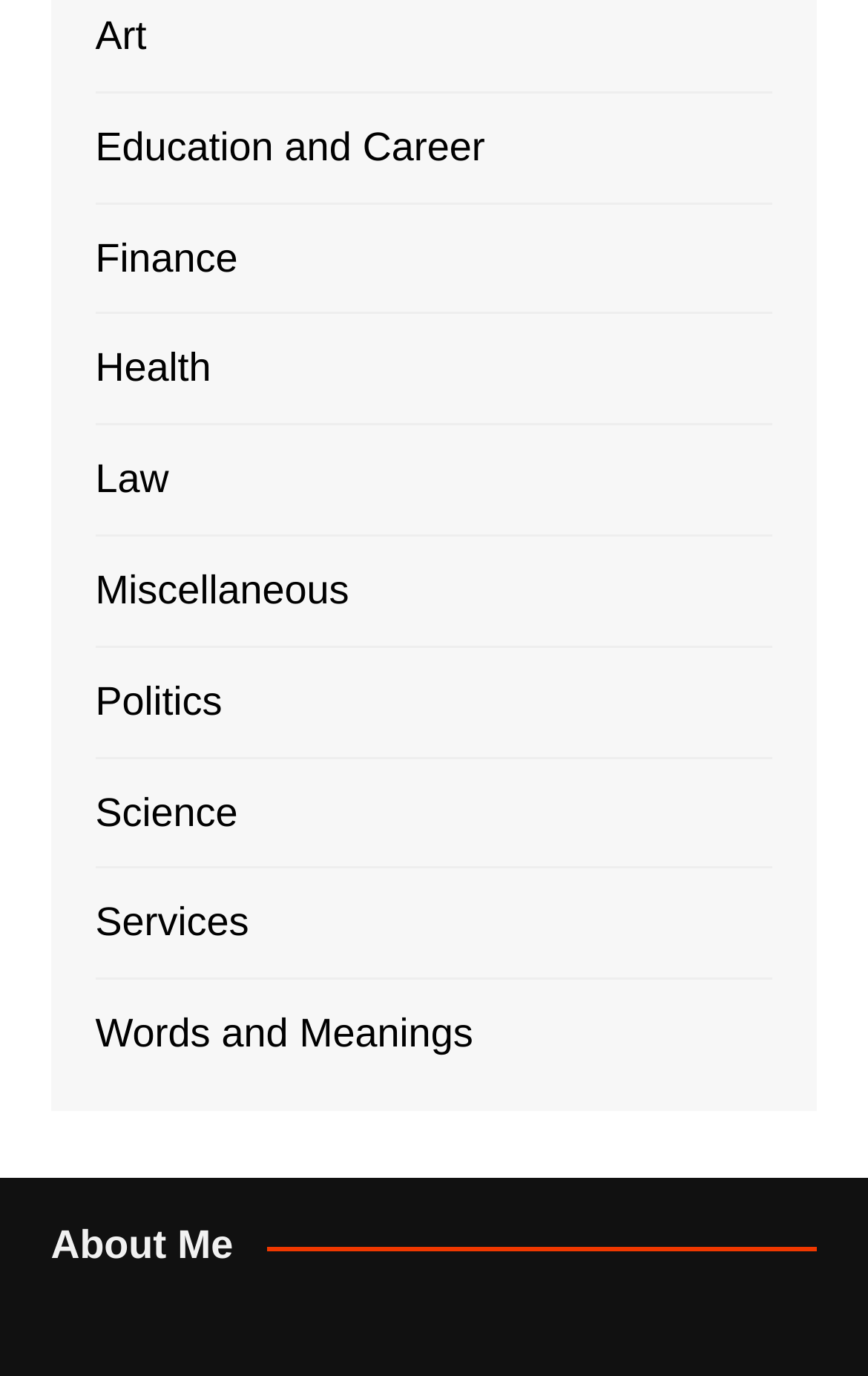Using the element description provided, determine the bounding box coordinates in the format (top-left x, top-left y, bottom-right x, bottom-right y). Ensure that all values are floating point numbers between 0 and 1. Element description: Words and Meanings

[0.11, 0.728, 0.545, 0.775]